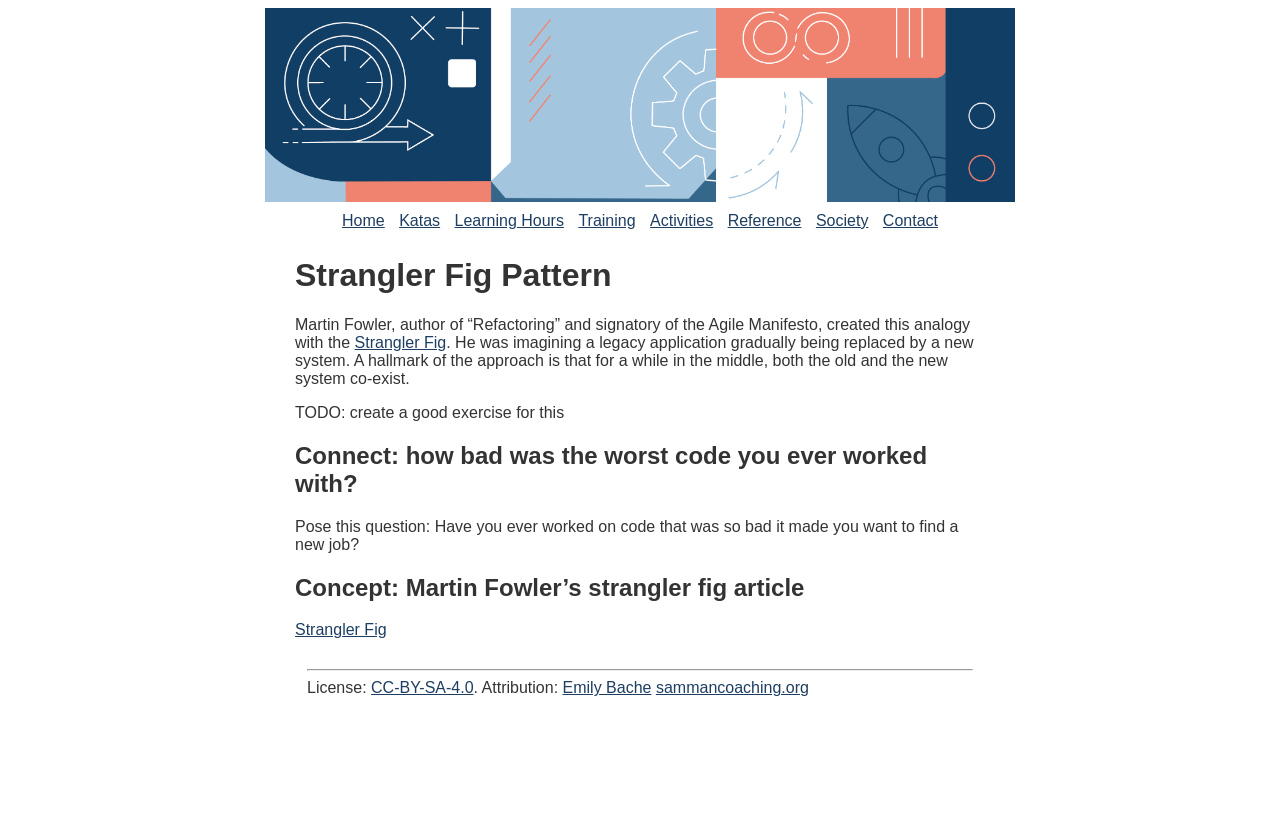Please identify the bounding box coordinates of the element's region that needs to be clicked to fulfill the following instruction: "check the license information". The bounding box coordinates should consist of four float numbers between 0 and 1, i.e., [left, top, right, bottom].

[0.24, 0.81, 0.29, 0.83]